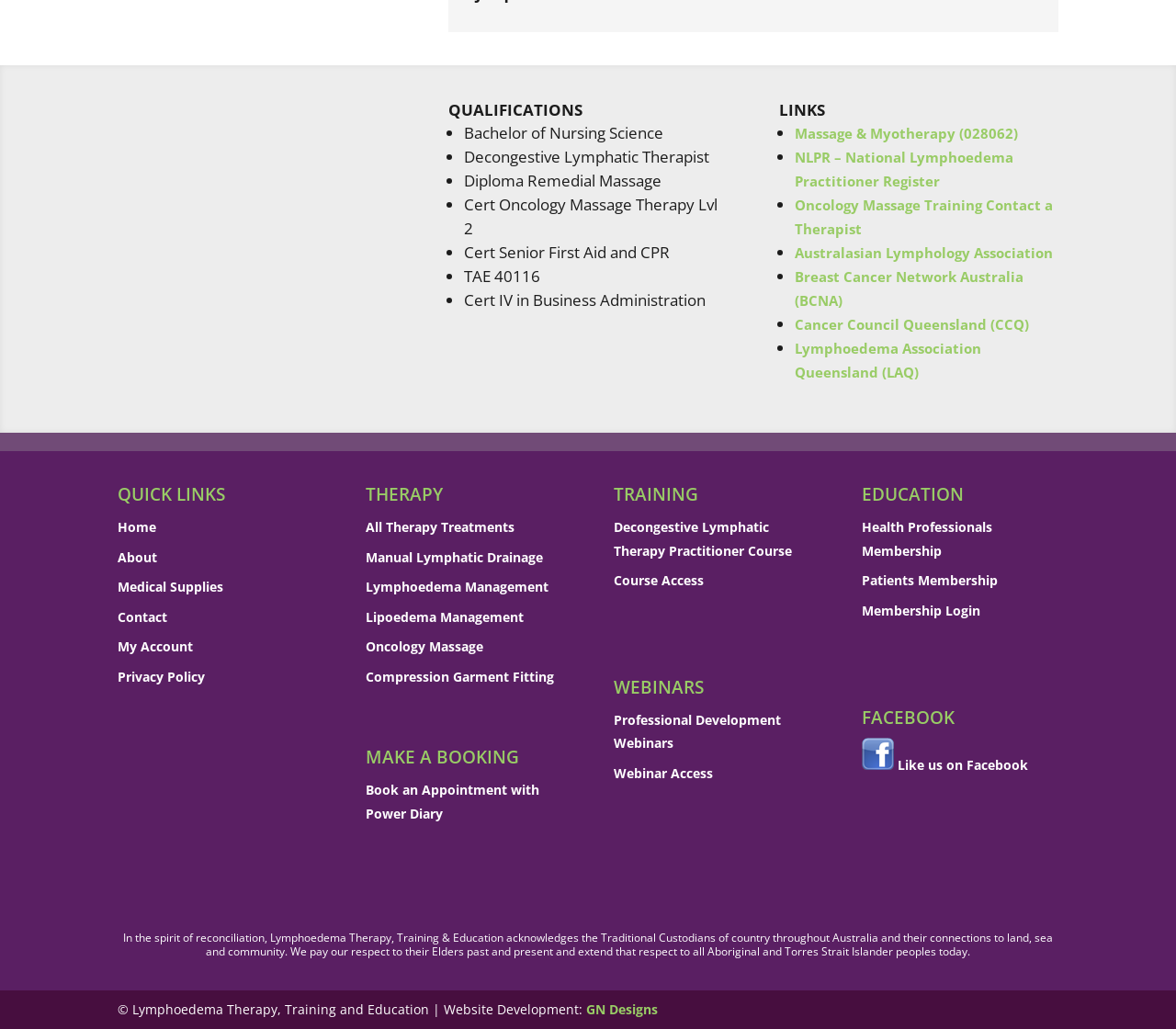Give a one-word or one-phrase response to the question: 
What are the qualifications of the therapist?

Bachelor of Nursing Science, etc.